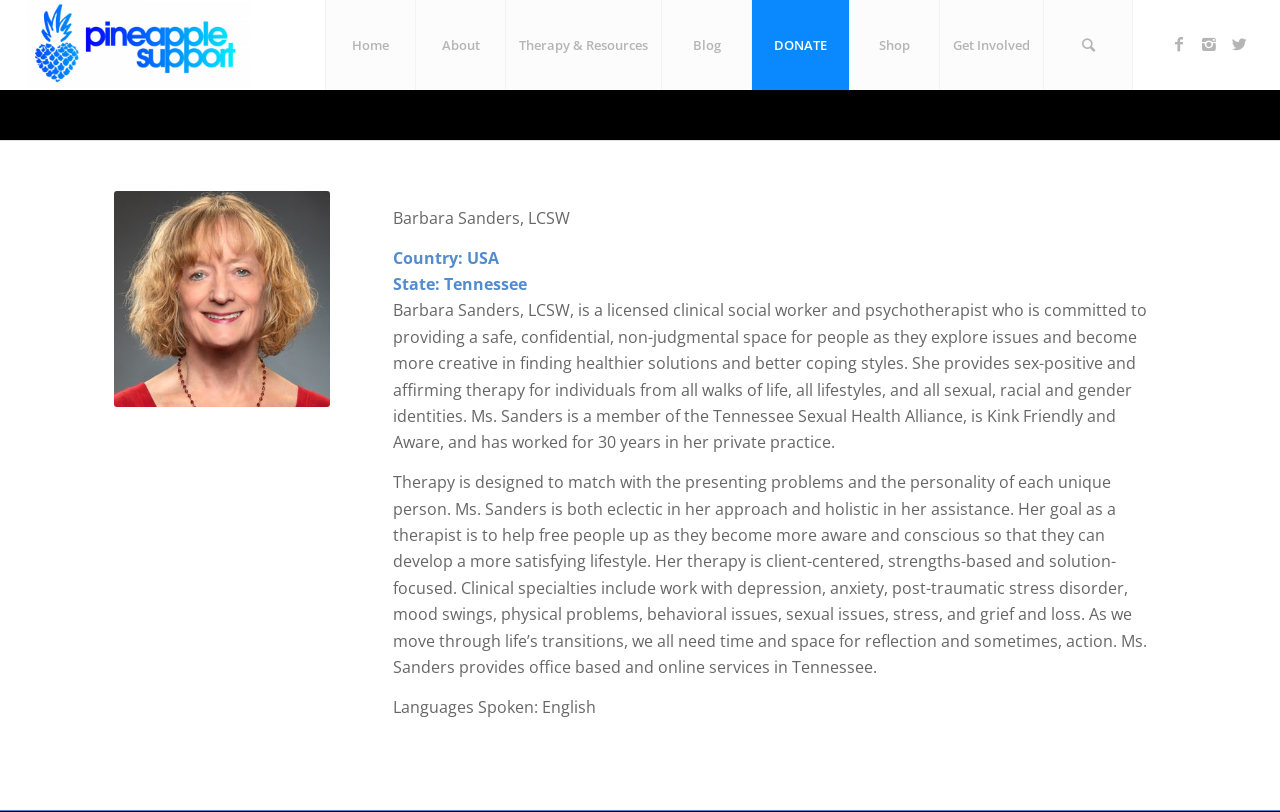Could you specify the bounding box coordinates for the clickable section to complete the following instruction: "Read about Therapy & Resources"?

[0.395, 0.0, 0.517, 0.111]